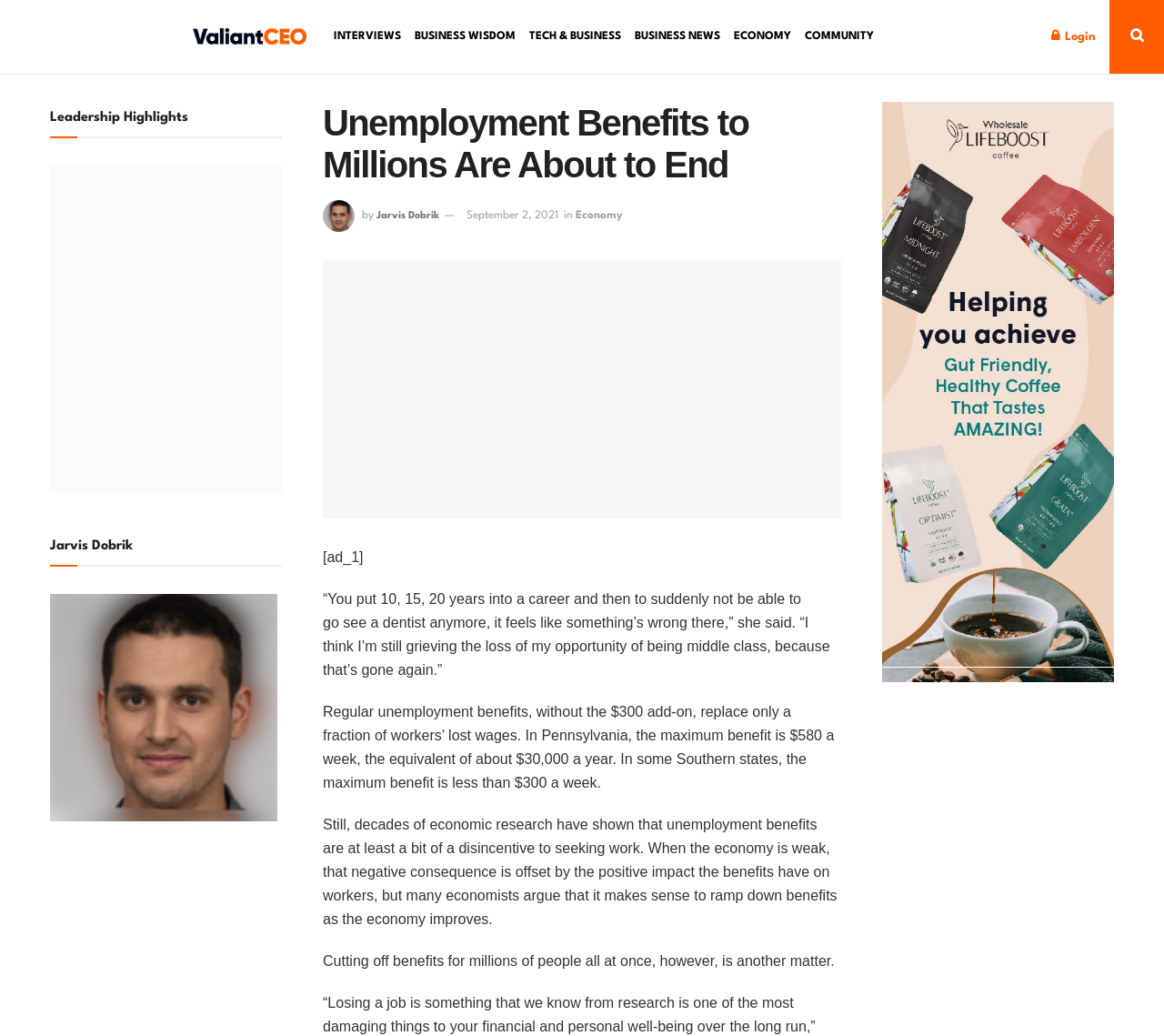Please locate the bounding box coordinates of the region I need to click to follow this instruction: "Login".

[0.903, 0.0, 0.941, 0.071]